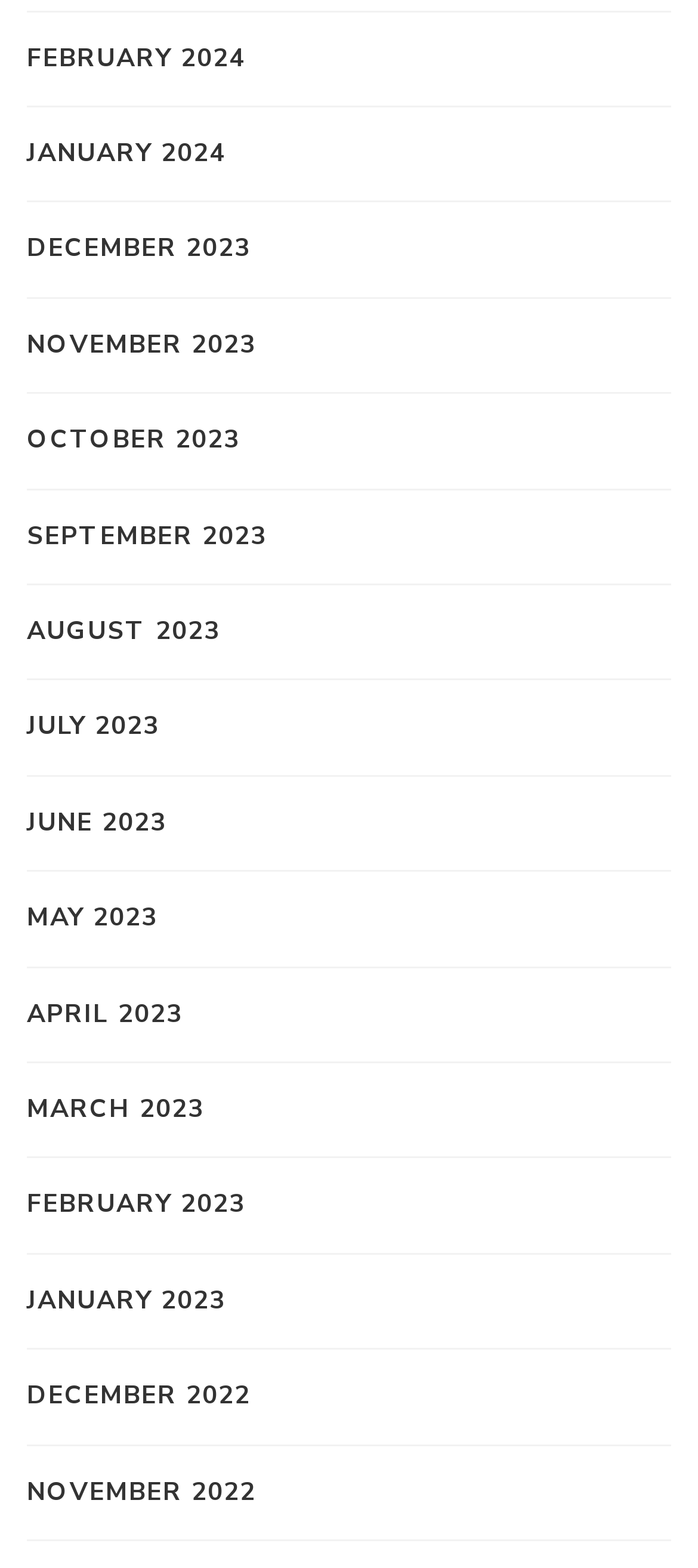Please provide a comprehensive answer to the question below using the information from the image: What is the latest month listed?

I looked at the list of links and found that the first link, which is at the top of the list, is 'FEBRUARY 2024', indicating that it is the latest month listed.